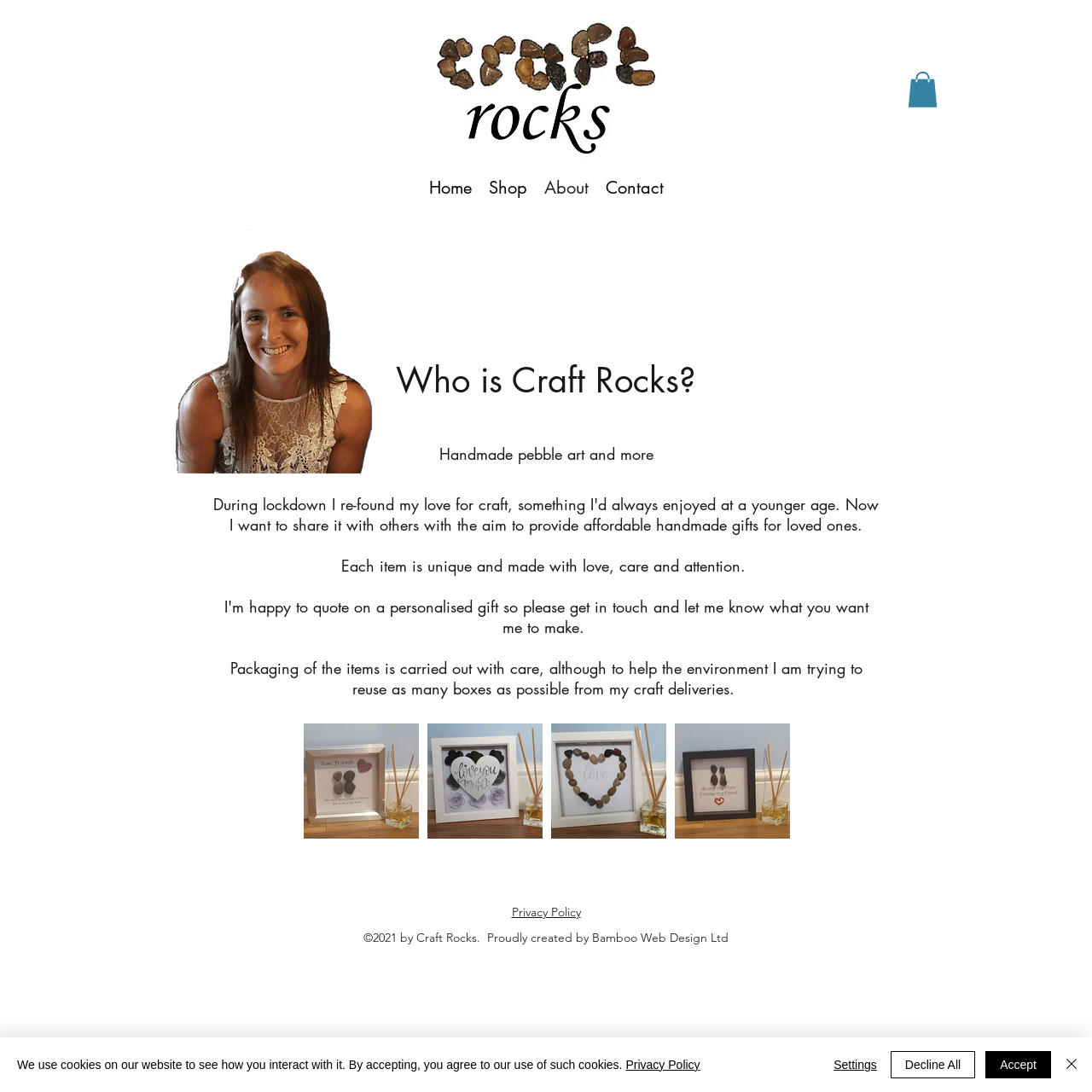Determine the bounding box coordinates of the clickable element to complete this instruction: "Read about who Craft Rocks is". Provide the coordinates in the format of four float numbers between 0 and 1, [left, top, right, bottom].

[0.195, 0.327, 0.805, 0.37]